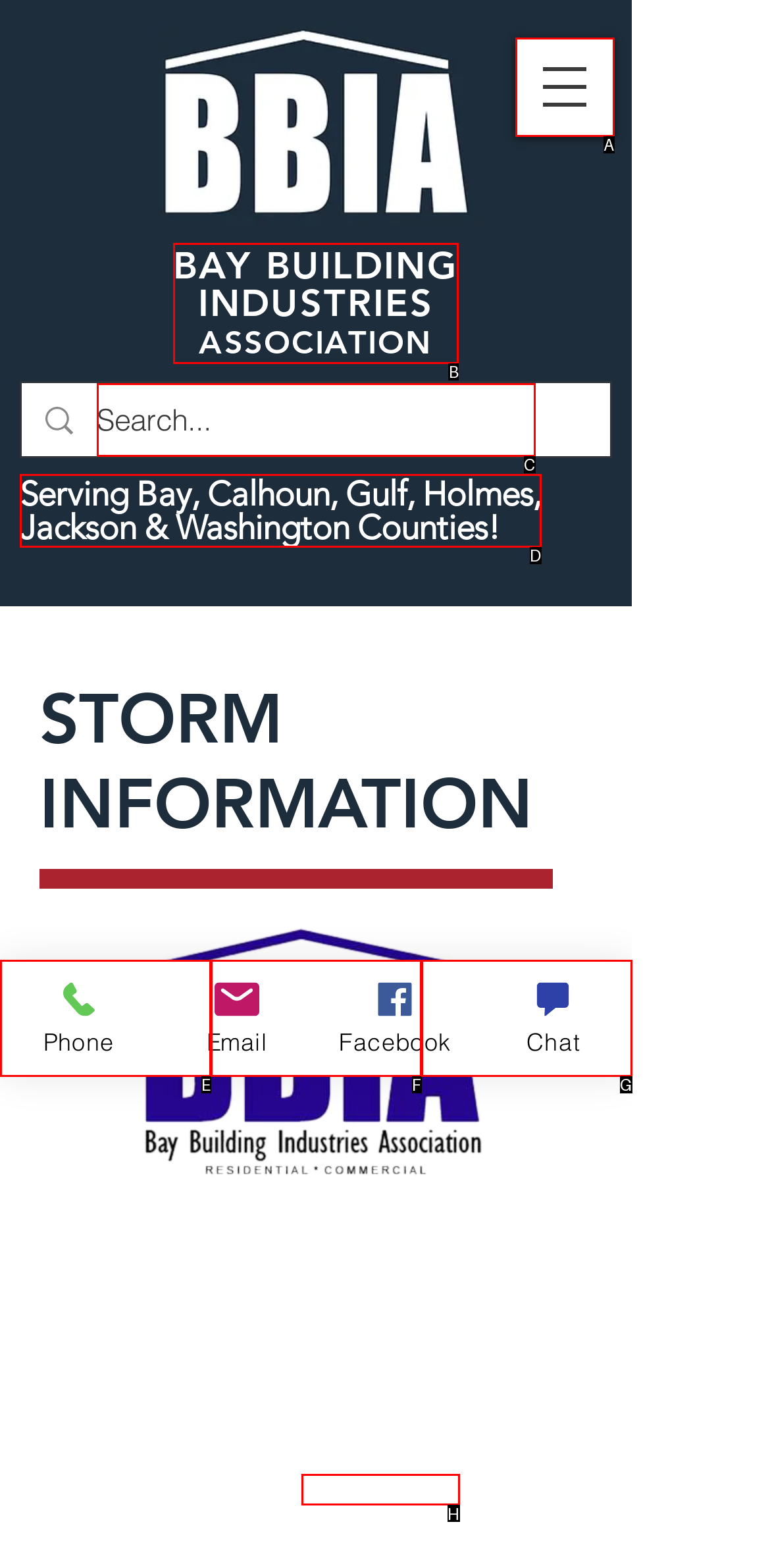Select the appropriate bounding box to fulfill the task: Call BBIA for storm information Respond with the corresponding letter from the choices provided.

H